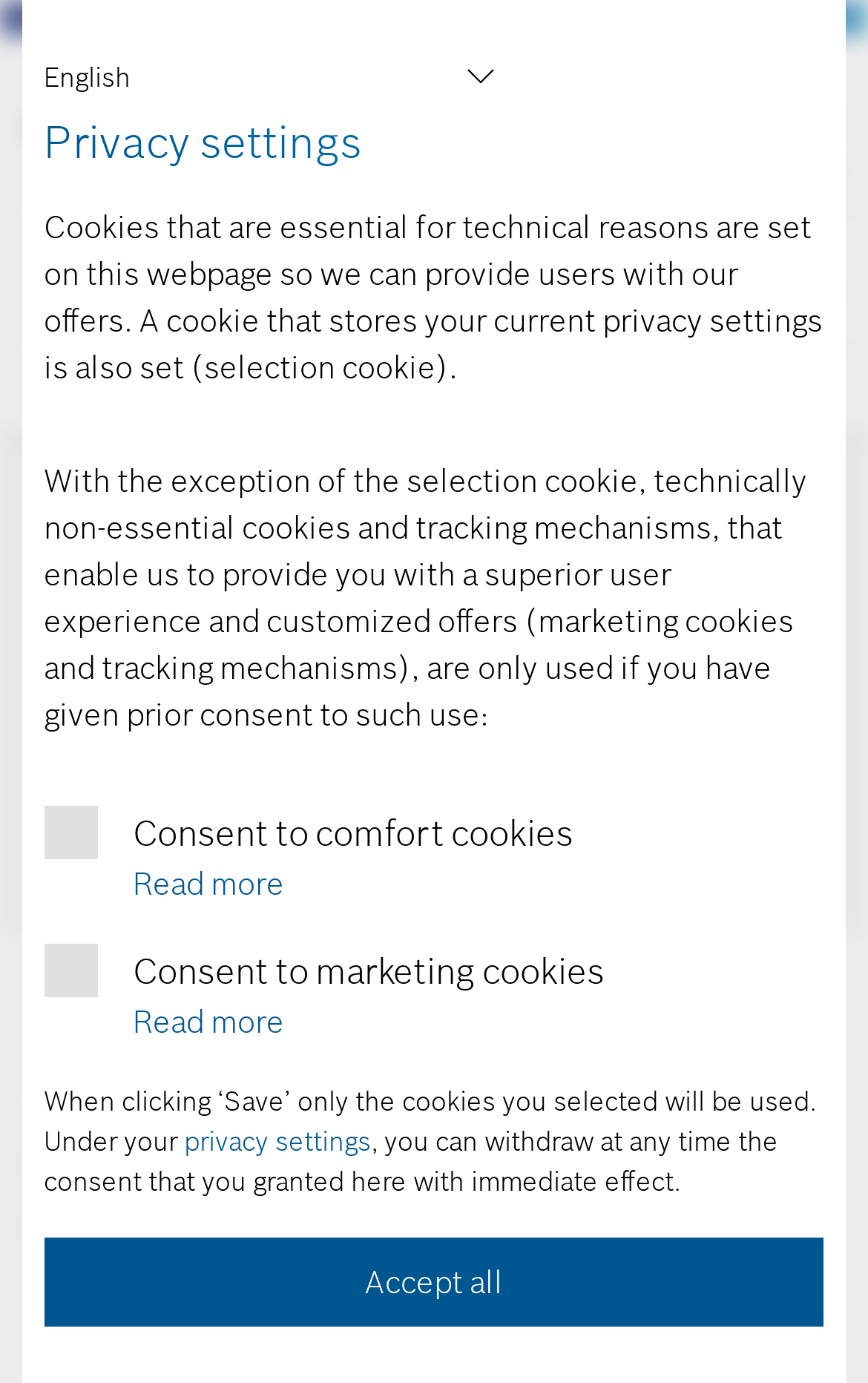Determine the bounding box coordinates of the region that needs to be clicked to achieve the task: "Show thread options".

[0.872, 0.82, 0.962, 0.868]